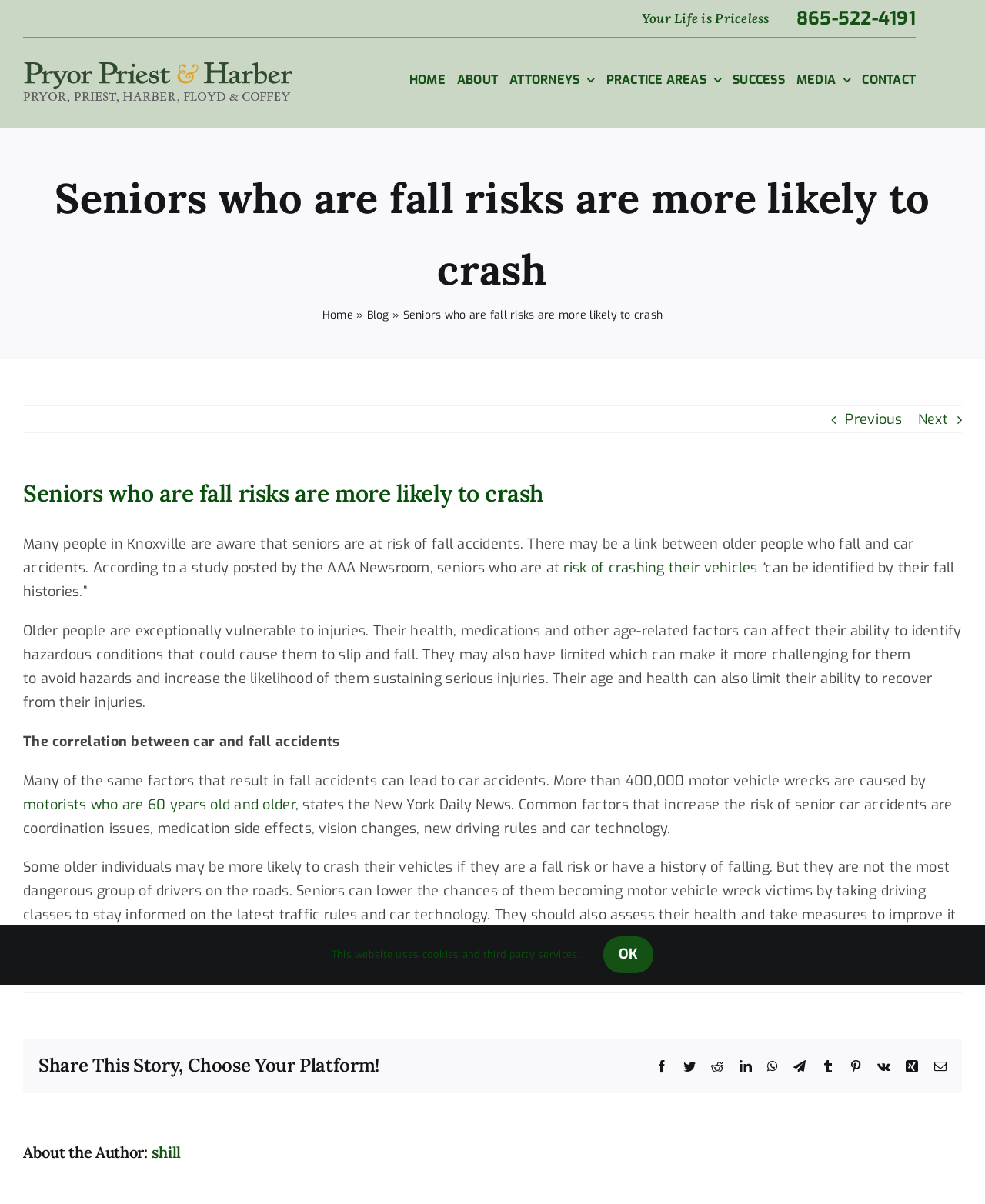What is the phone number of Pryor Priest & Harber?
Please answer the question as detailed as possible.

The phone number can be found at the top of the webpage, next to the logo of Pryor Priest & Harber.